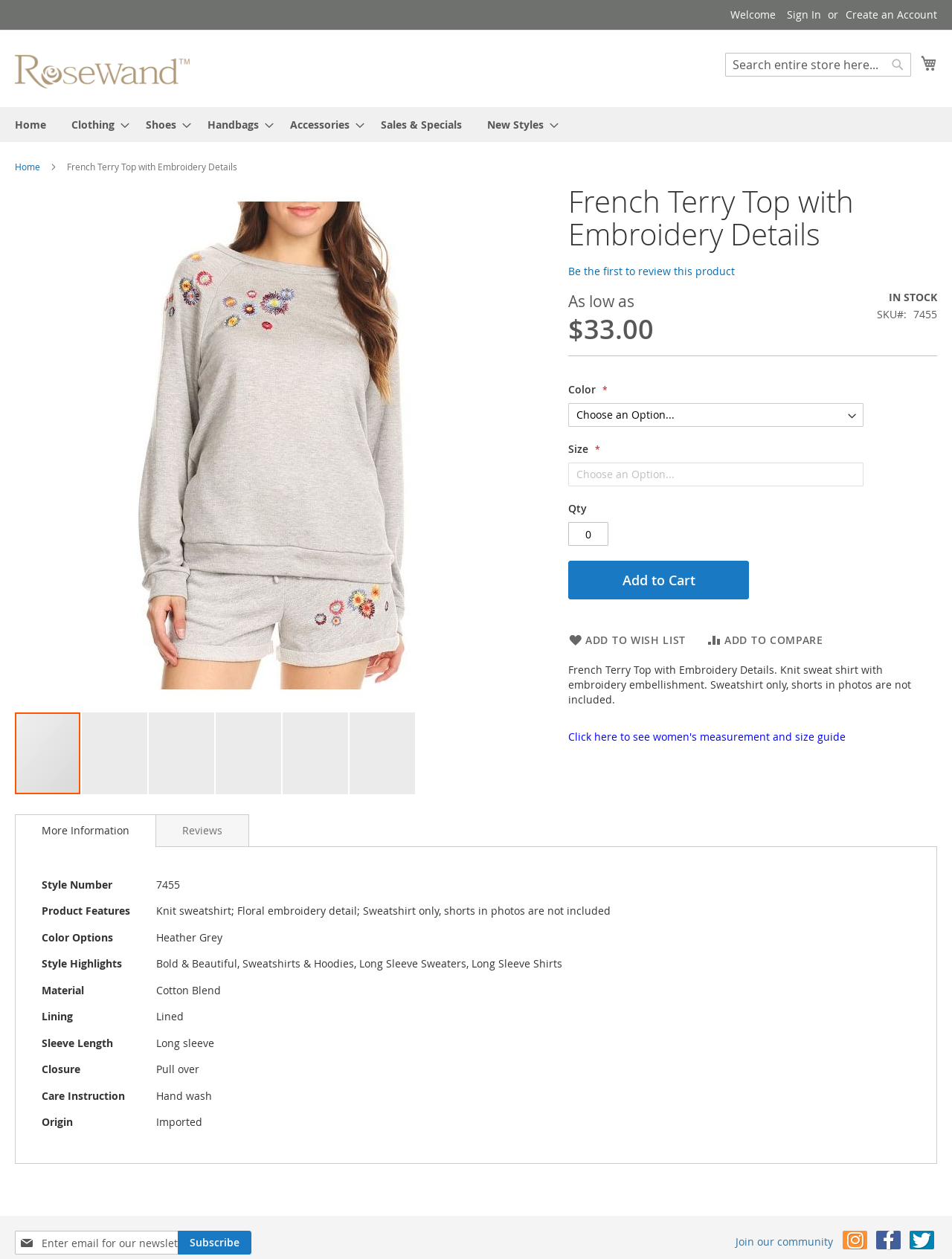Please identify the bounding box coordinates of the element I should click to complete this instruction: 'Add to cart'. The coordinates should be given as four float numbers between 0 and 1, like this: [left, top, right, bottom].

[0.597, 0.445, 0.787, 0.476]